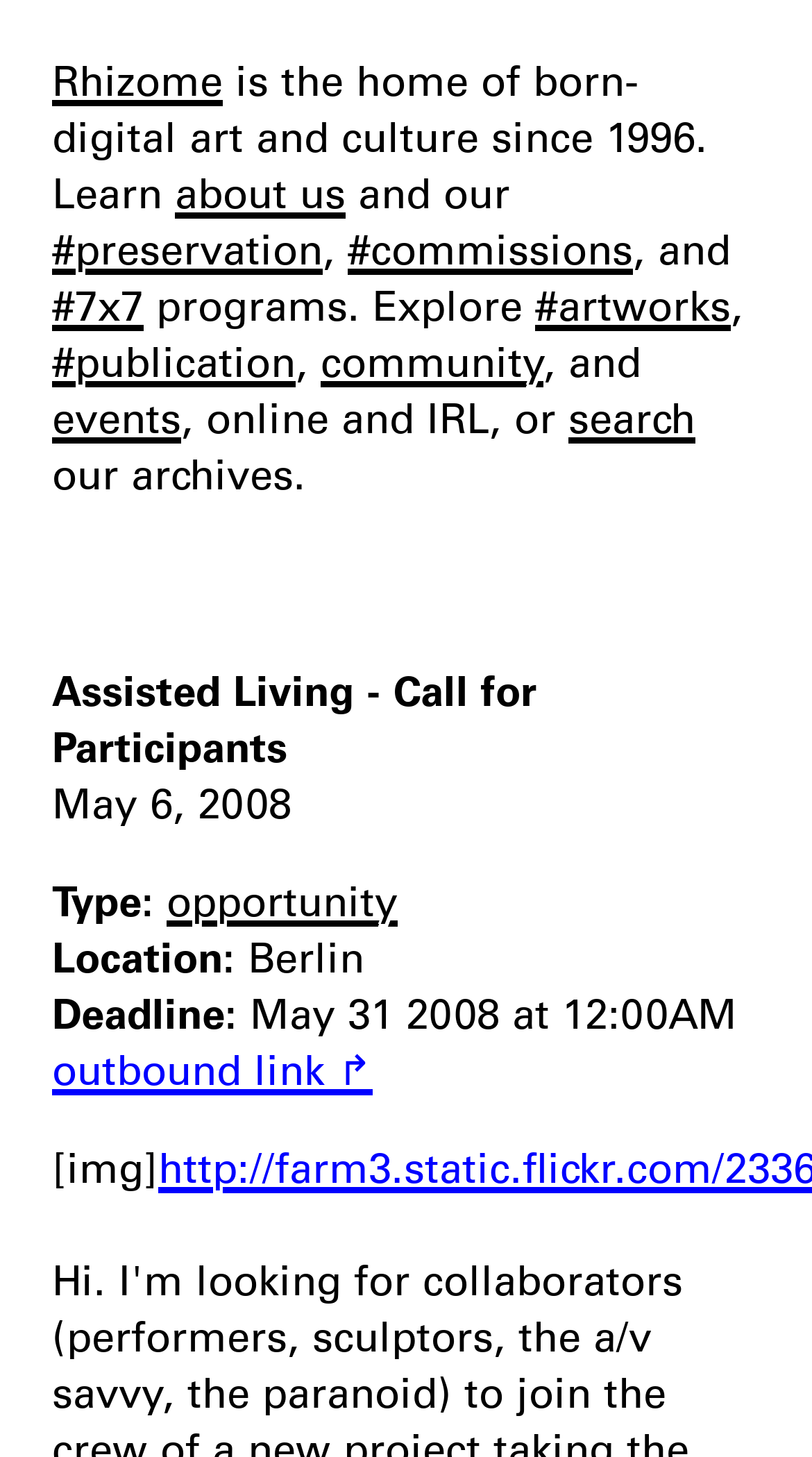Summarize the webpage with intricate details.

The webpage appears to be the homepage of Rhizome, an organization that champions born-digital art and culture. At the top left, there is a link to the Rhizome website, accompanied by a brief description of the organization. Below this, there are several links to different sections of the website, including "about us", "#preservation", "#commissions", "#7x7", "#artworks", "#publication", "community", "events", and "search".

The main content of the page is focused on a call for participants for a project called "Assisted Living". This section is headed by a prominent title and includes details such as the date "May 6, 2008", type of opportunity, location "Berlin", and deadline "May 31 2008 at 12:00AM". There is also an outbound link to more information.

To the right of the main content, there is a small image, indicated by the text "[img]". Overall, the webpage has a clean and organized layout, with clear headings and concise text, making it easy to navigate and find information.